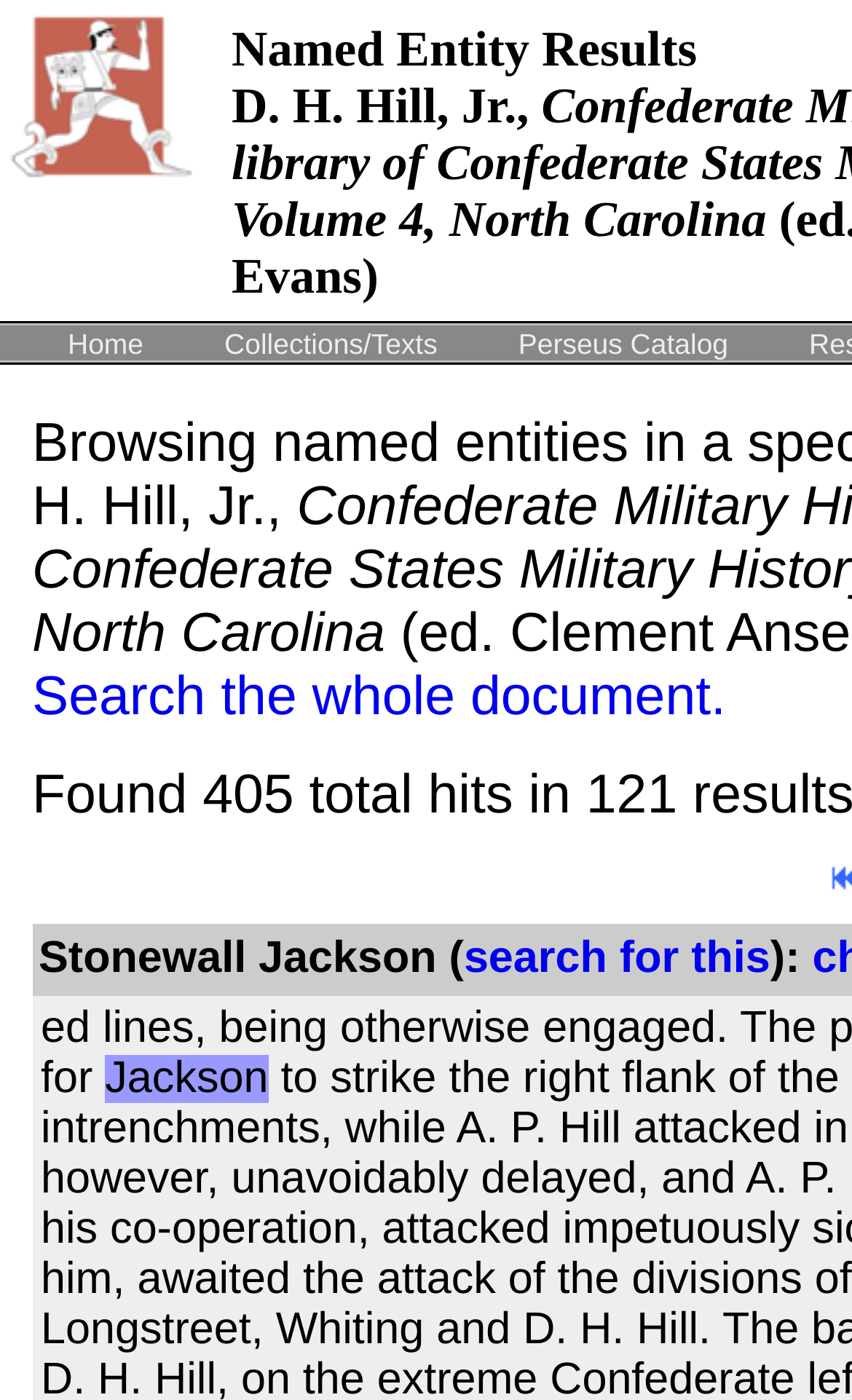Explain the webpage's design and content in an elaborate manner.

The webpage appears to be a digital library or archive, specifically focused on Confederate Military History. At the top, there are four links: an unnamed link, "Home", "Collections/Texts", and "Perseus Catalog", which are positioned horizontally and relatively close to each other. 

Below these links, there is a search function, indicated by the text "Search the whole document." This search bar is located near the top of the page, slightly below the links.

The main content of the page is dedicated to displaying information about Stonewall Jackson, a prominent Confederate general. There is a brief description or title that reads "Stonewall Jackson (" followed by a link to "search for this" and then a closing parenthesis. This section is positioned roughly in the middle of the page.

Further down, there is another mention of "Jackson", which appears to be a separate section or entry. This is positioned near the bottom of the page.

Overall, the webpage has a simple and organized layout, with clear headings and concise text, and appears to be focused on providing access to historical texts and information.